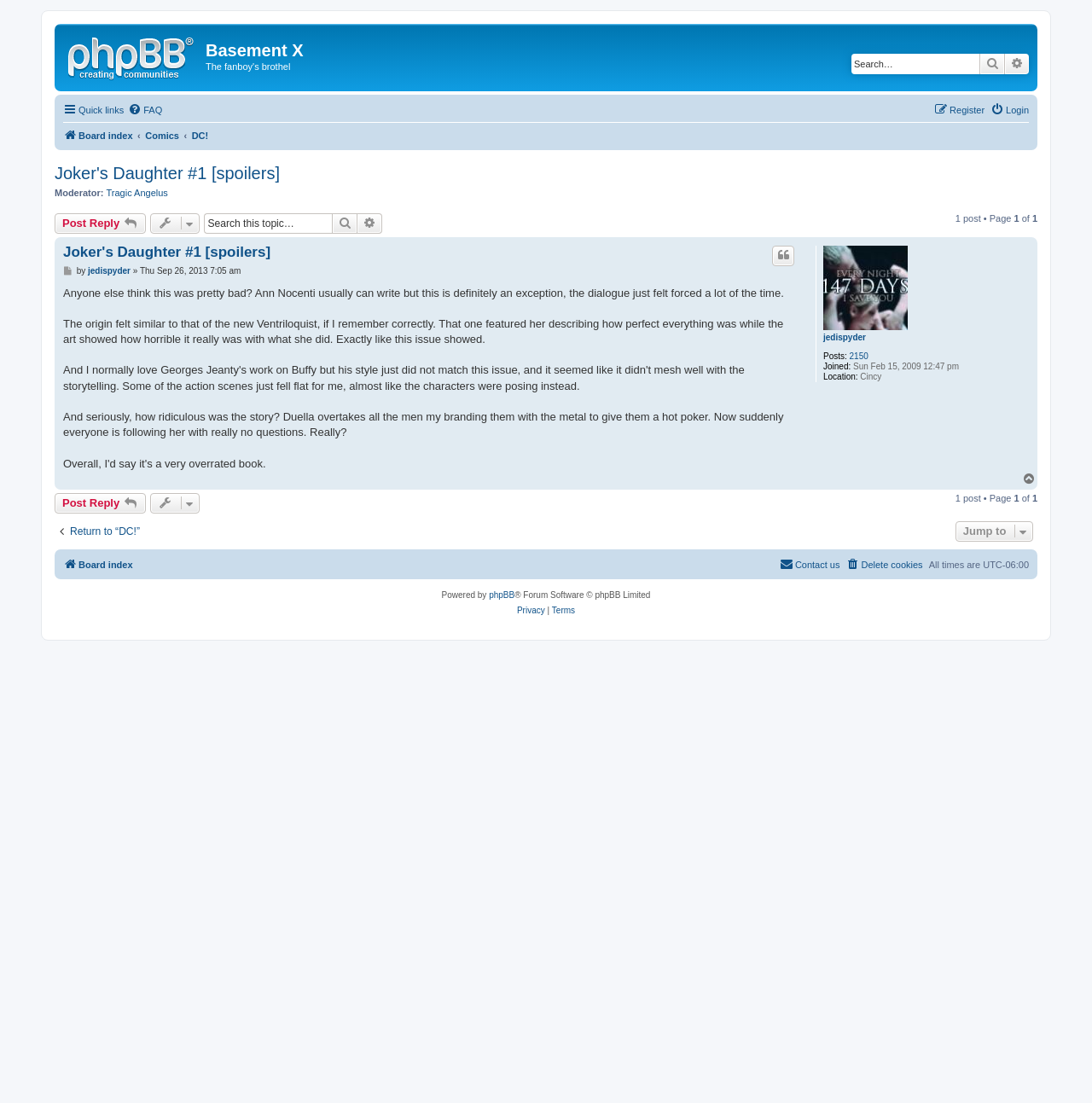Identify the bounding box coordinates of the region that needs to be clicked to carry out this instruction: "Search for keywords". Provide these coordinates as four float numbers ranging from 0 to 1, i.e., [left, top, right, bottom].

[0.78, 0.049, 0.897, 0.067]